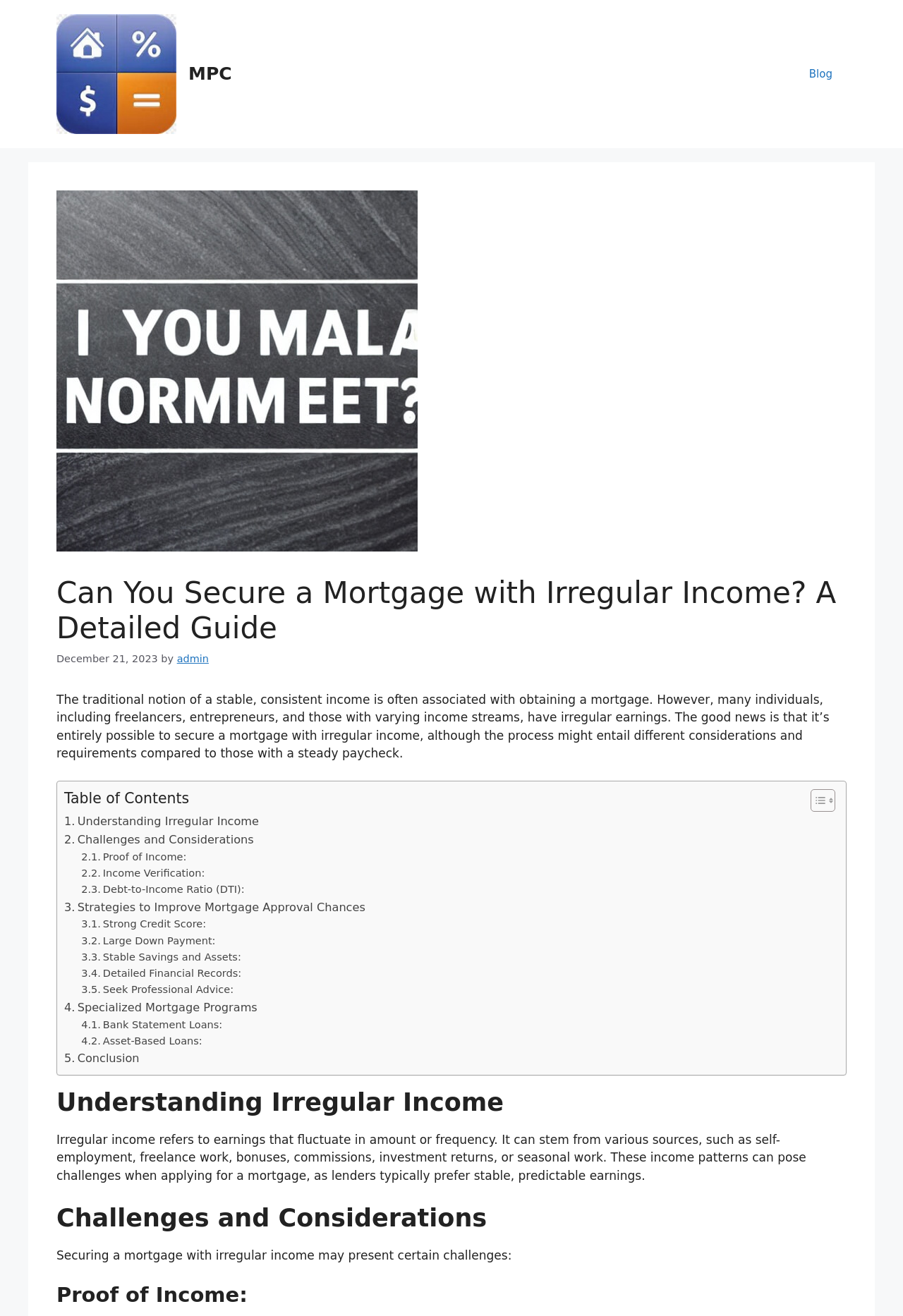What can improve mortgage approval chances?
Please craft a detailed and exhaustive response to the question.

According to the webpage, one of the strategies to improve mortgage approval chances is to have a strong credit score, which is mentioned as a link under the section 'Strategies to Improve Mortgage Approval Chances'.